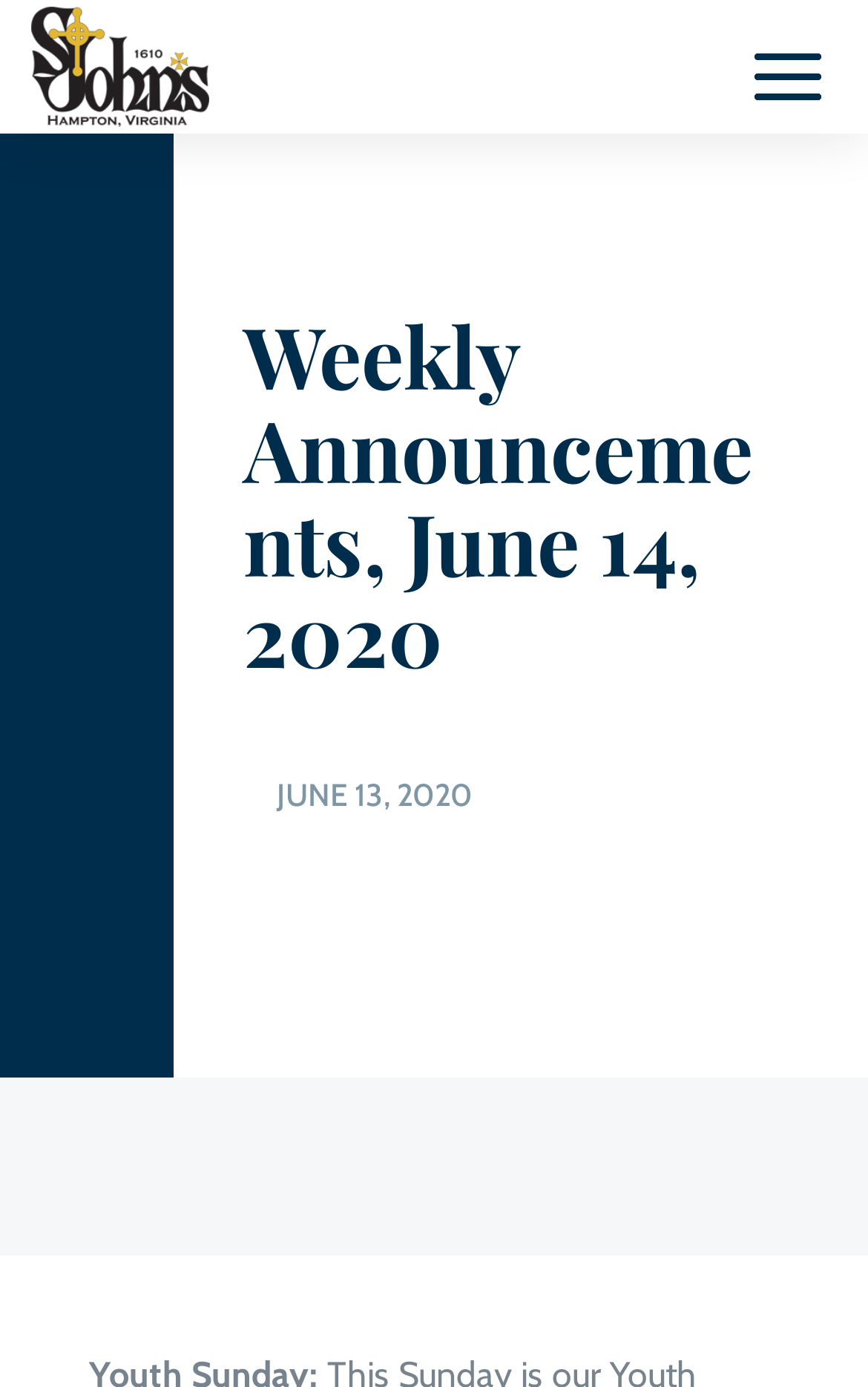Please find and generate the text of the main heading on the webpage.

Weekly Announcements, June 14, 2020